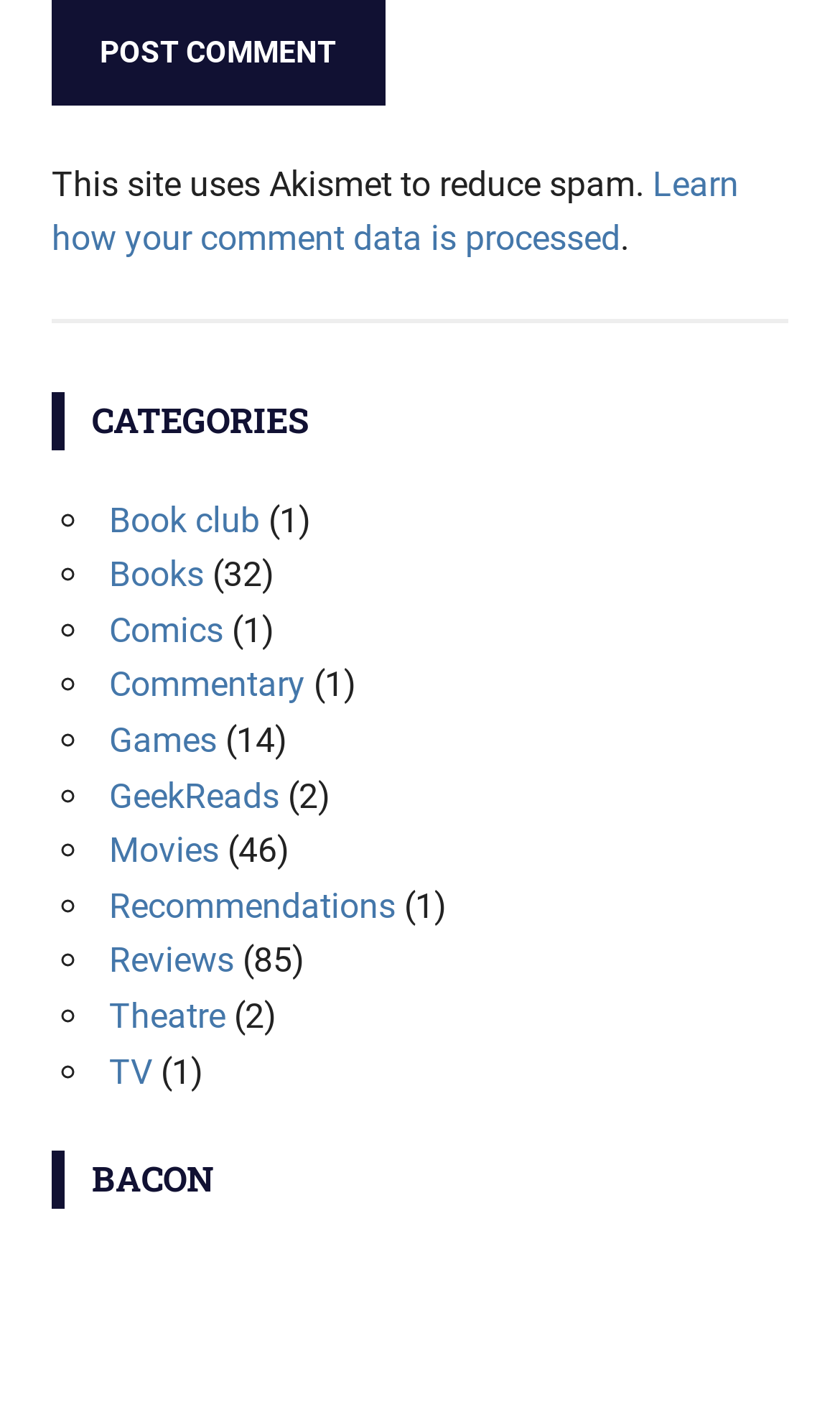Find the bounding box coordinates of the area to click in order to follow the instruction: "Click on the 'GeekReads' link".

[0.13, 0.551, 0.333, 0.58]